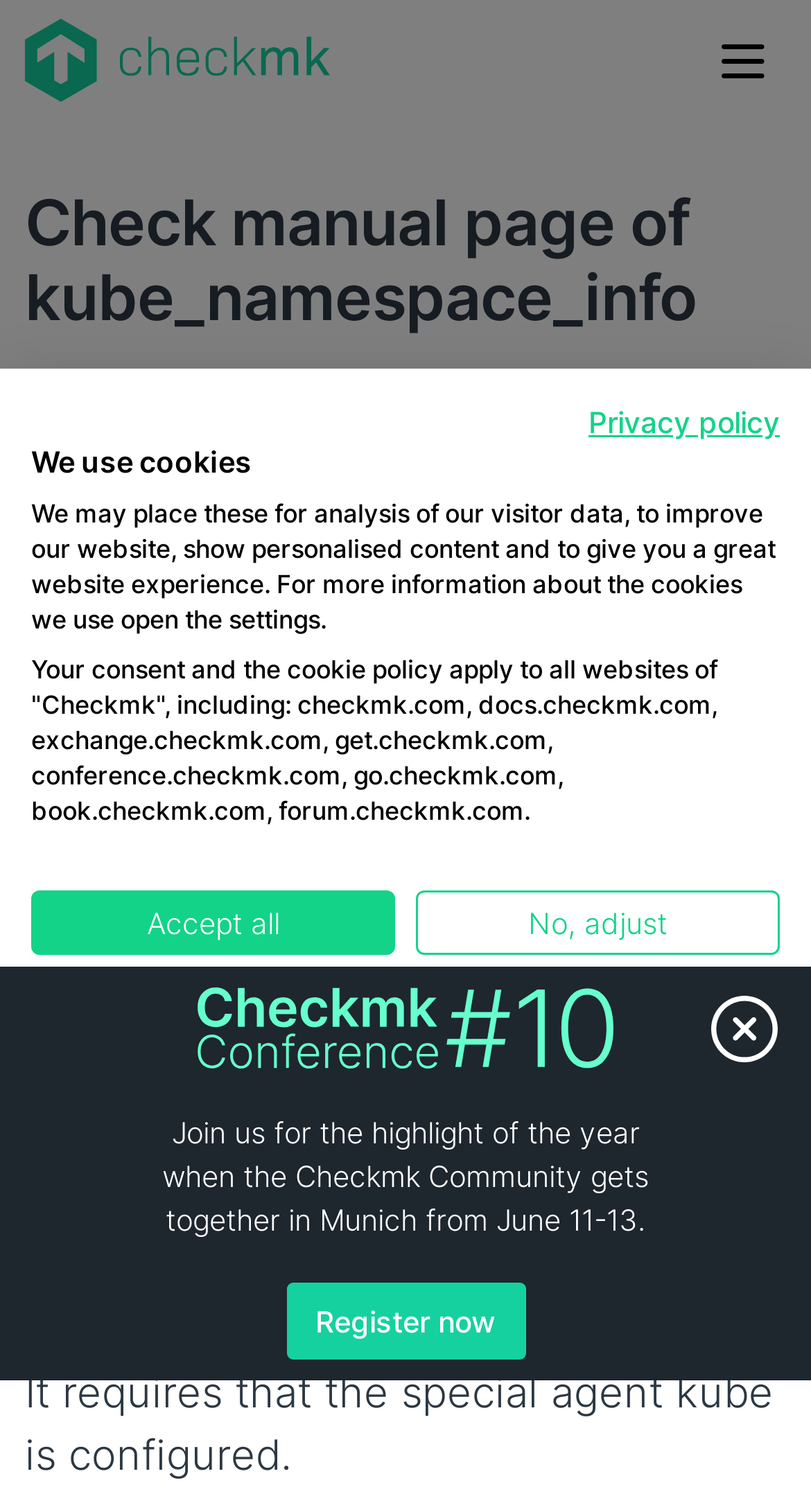Create a detailed narrative of the webpage’s visual and textual elements.

This webpage appears to be a catalog of check plug-ins shipped with Checkmk, a monitoring and IT management tool. At the top left, there is a link to "Checkmk" accompanied by an image. Next to it, on the top right, is a button to toggle navigation. 

Below the navigation button, there is a heading that reads "Check manual page of kube_namespace_info". Underneath, there is a static text "Kubernetes: Namespace Info" followed by a table with three rows. The table headers are "Distribution", "License", and "Supported Agents", with corresponding values "Official part of Checkmk", "GPLv2", and "Kubernetes" respectively.

Further down, there are several blocks of static text that provide information about the check plug-in. The text explains that the check provides an overview of a Kubernetes namespace, displaying information such as name, age, and other details. It also mentions that the service is always provided by the API server and requires the special agent kube to be configured.

On the right side of the page, there is a banner with an image and text promoting the Checkmk Conference #10, along with a link to register. Below the banner, there are links to the privacy policy and a section about cookies used on the website. The cookie section includes a brief explanation of how cookies are used and provides options to accept all cookies or adjust settings.